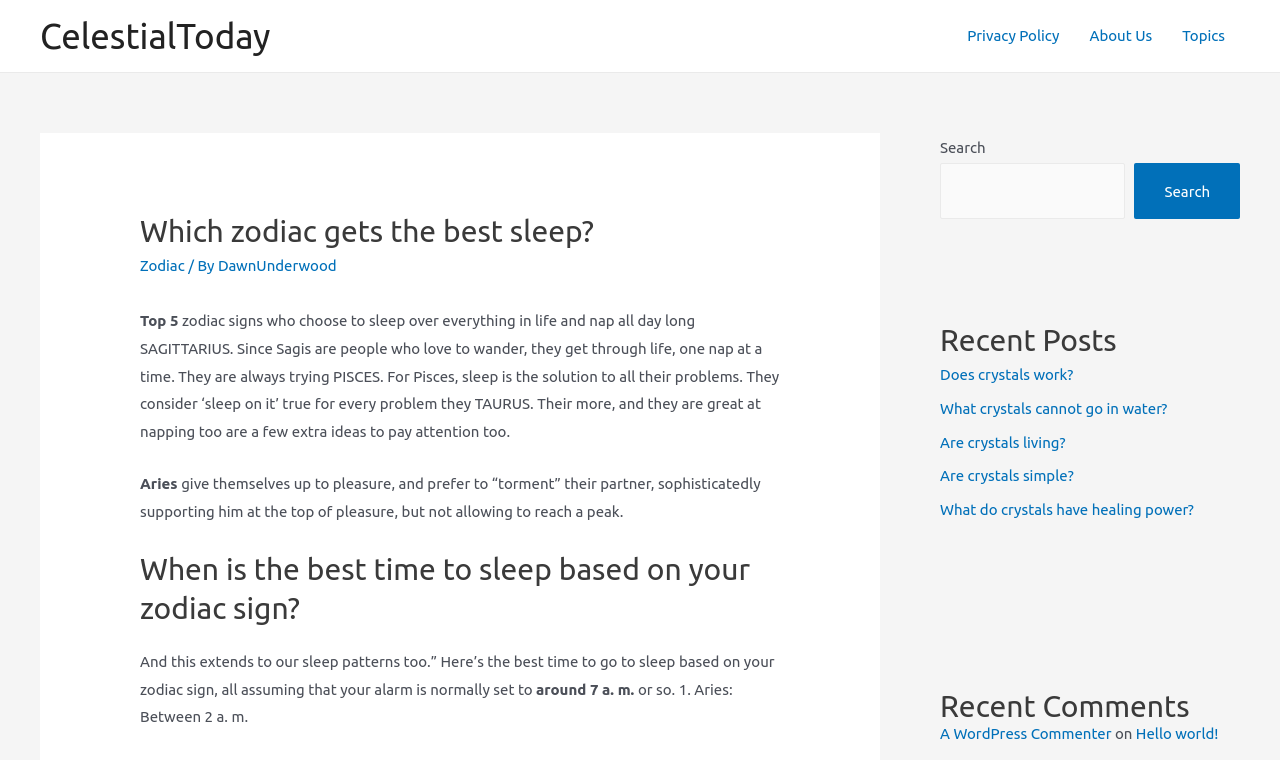Find the bounding box of the UI element described as follows: "Does crystals work?".

[0.734, 0.482, 0.839, 0.504]